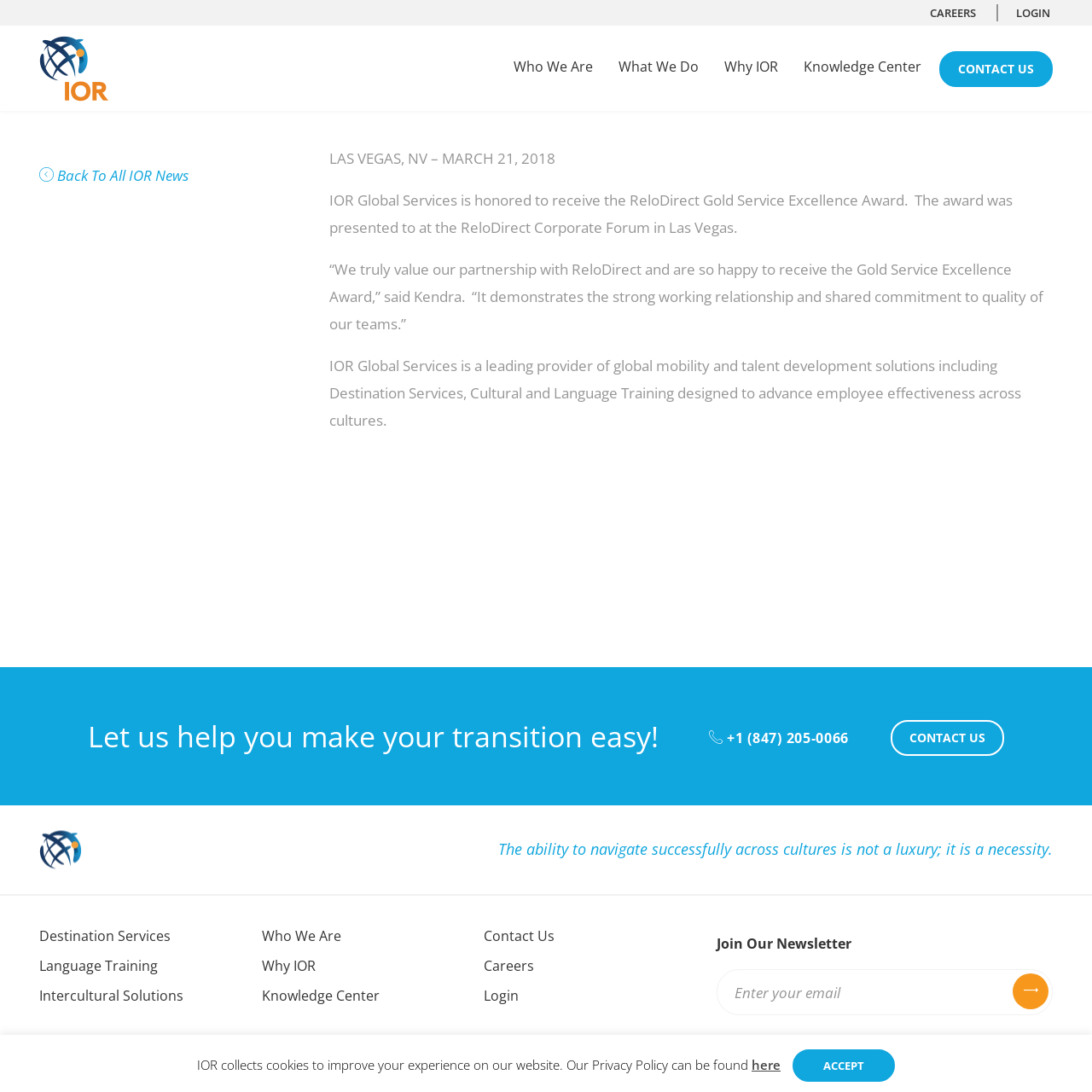Give a comprehensive overview of the webpage, including key elements.

This webpage is about IOR Global Services, a leading provider of global mobility and talent development solutions. At the top left corner, there is a logo of IOR, accompanied by a link to the homepage. Below the logo, there is a navigation menu with links to "Who We Are", "What We Do", "Why IOR", "Knowledge Center", "CAREERS", and "LOGIN".

The main content of the webpage is divided into two sections. The top section has a heading that announces IOR's receipt of the ReloDirect Gold Service Excellence Award. There are three paragraphs of text that describe the award and IOR's partnership with ReloDirect. Below the text, there is a link to "Back To All IOR News".

The bottom section of the main content has a heading that invites users to let IOR help them make their transition easy. There is a phone number and a link to "CONTACT US". Below this, there is a quote about the importance of navigating successfully across cultures.

On the left side of the webpage, there are links to various services offered by IOR, including "Destination Services", "Language Training", and "Intercultural Solutions". There are also links to "Who We Are", "Why IOR", "Knowledge Center", "Contact Us", "Careers", and "Login".

On the right side of the webpage, there is a section to join the IOR newsletter, where users can enter their email address and click a button to submit. Below this, there is a footer section with links to social media platforms, a copyright notice, and links to "Privacy Policy" and the website's developer, LLT Group. There is also a notice about IOR's use of cookies and a link to the Privacy Policy. Finally, there is an "ACCEPT" button to accept the use of cookies.